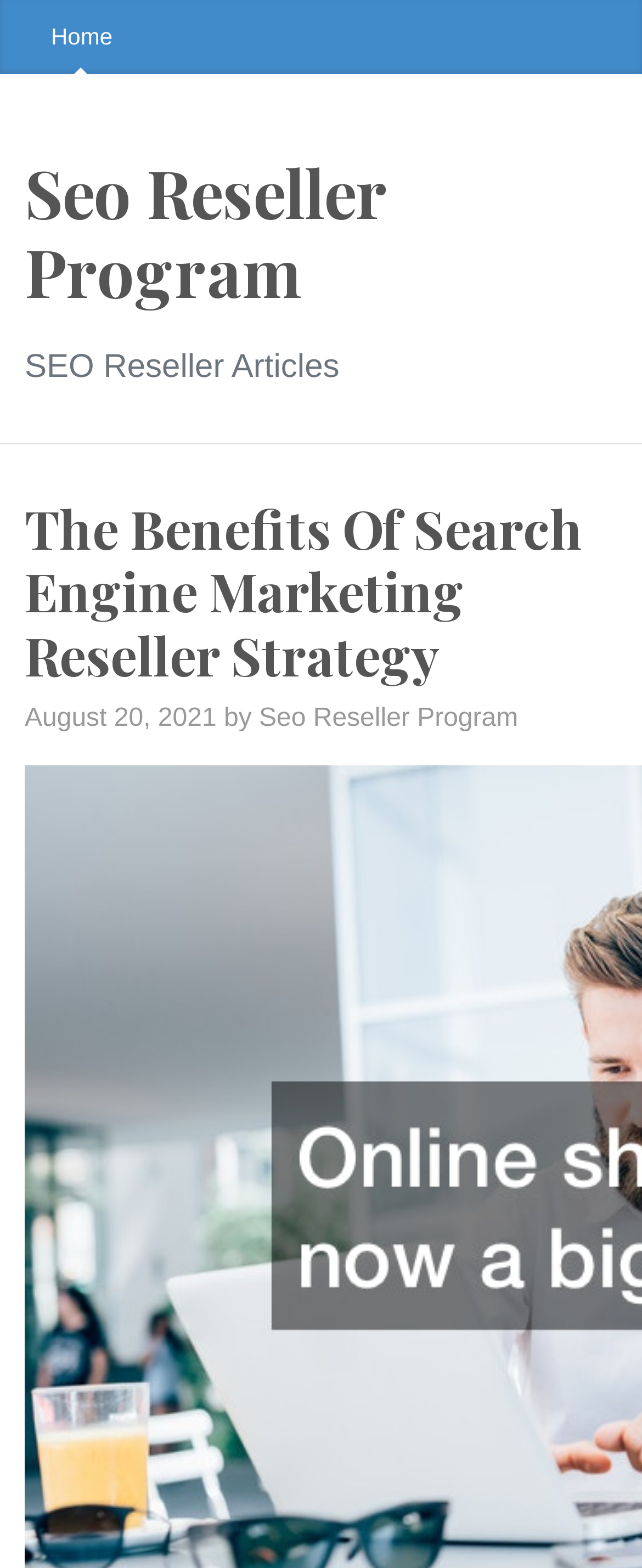Extract the bounding box coordinates for the described element: "Home". The coordinates should be represented as four float numbers between 0 and 1: [left, top, right, bottom].

[0.038, 0.0, 0.216, 0.047]